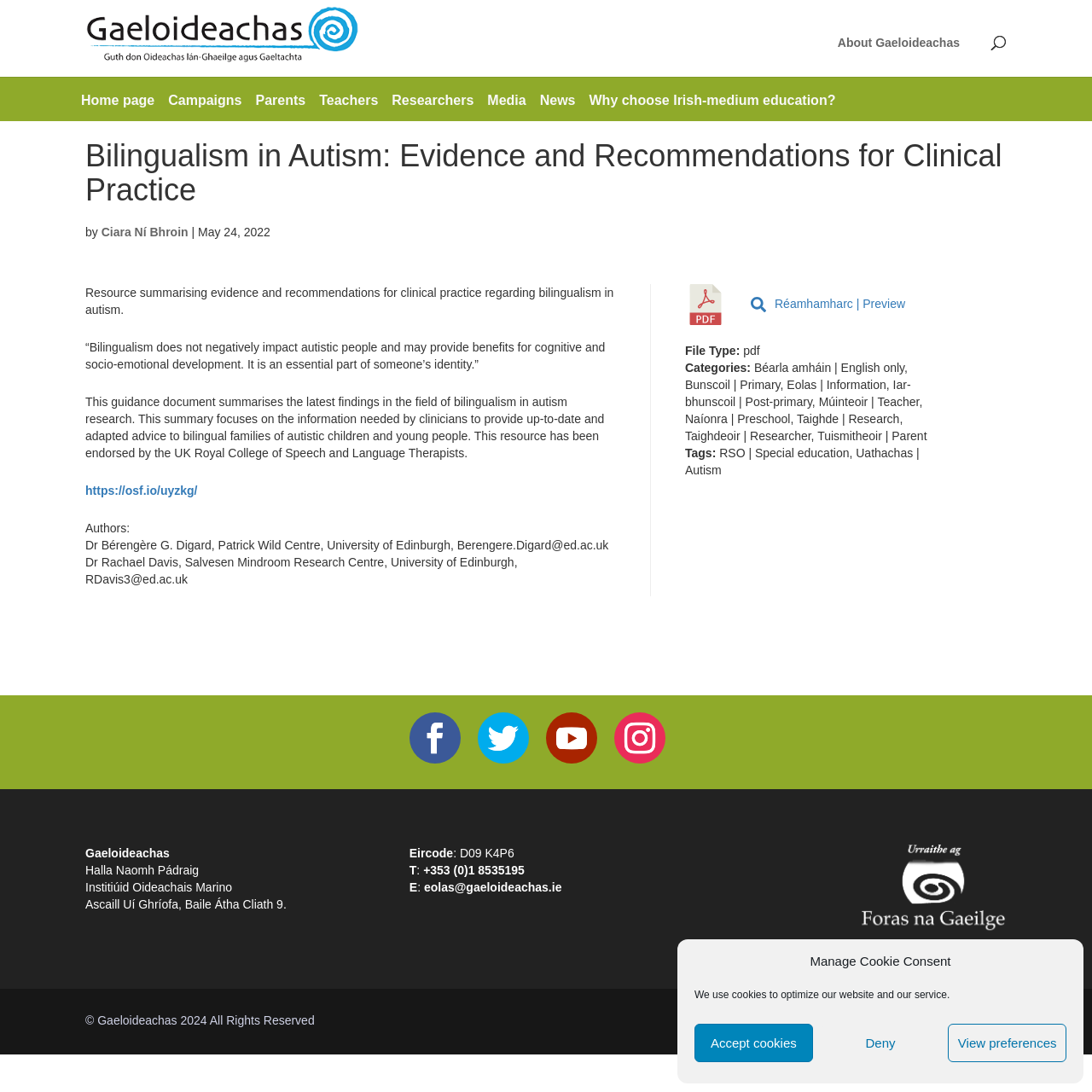Locate the bounding box coordinates of the clickable area to execute the instruction: "Contact via email". Provide the coordinates as four float numbers between 0 and 1, represented as [left, top, right, bottom].

[0.388, 0.806, 0.514, 0.819]